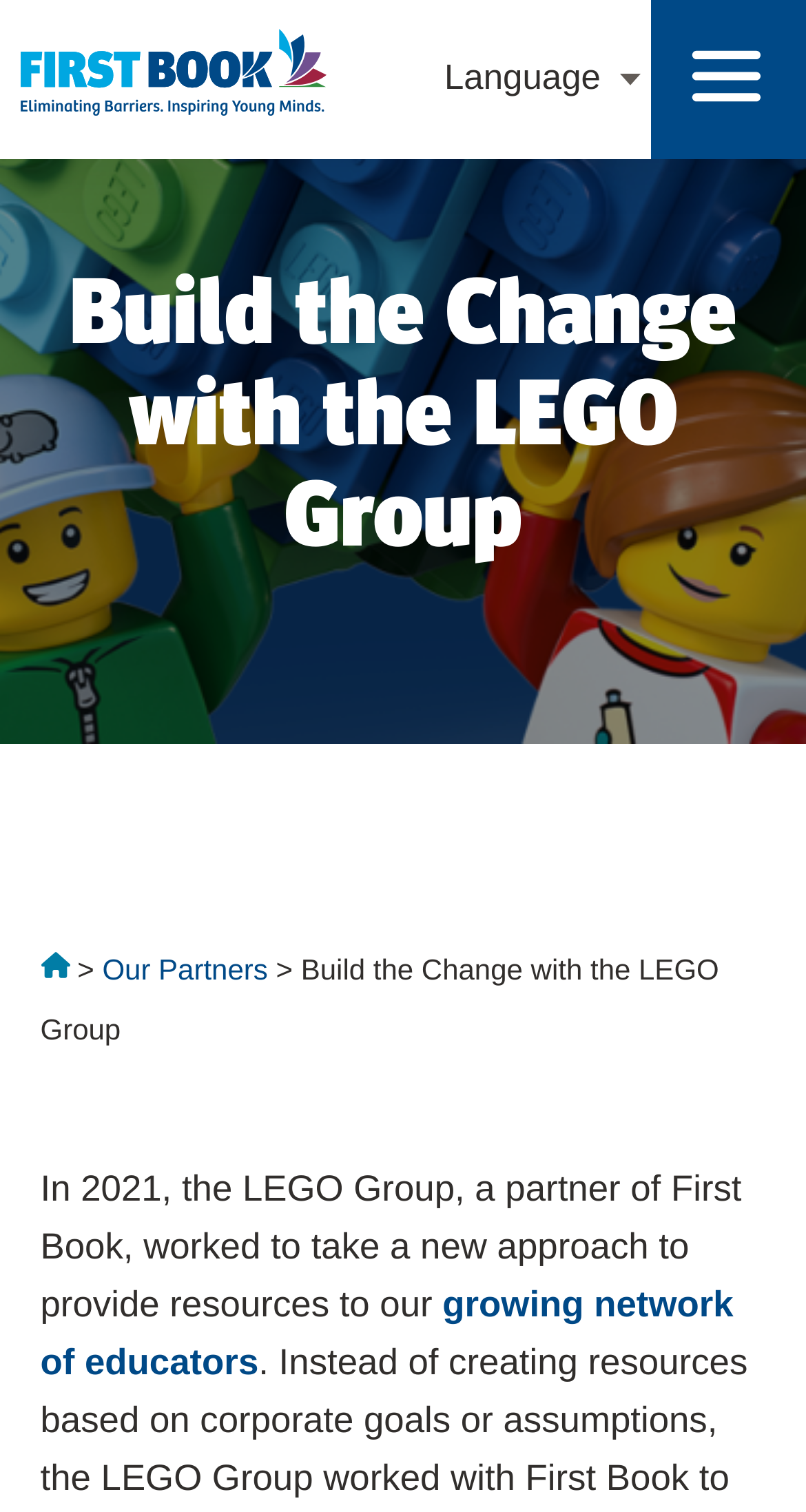Provide the bounding box coordinates of the HTML element described by the text: "alt="Main Menu"".

[0.833, 0.027, 0.969, 0.079]